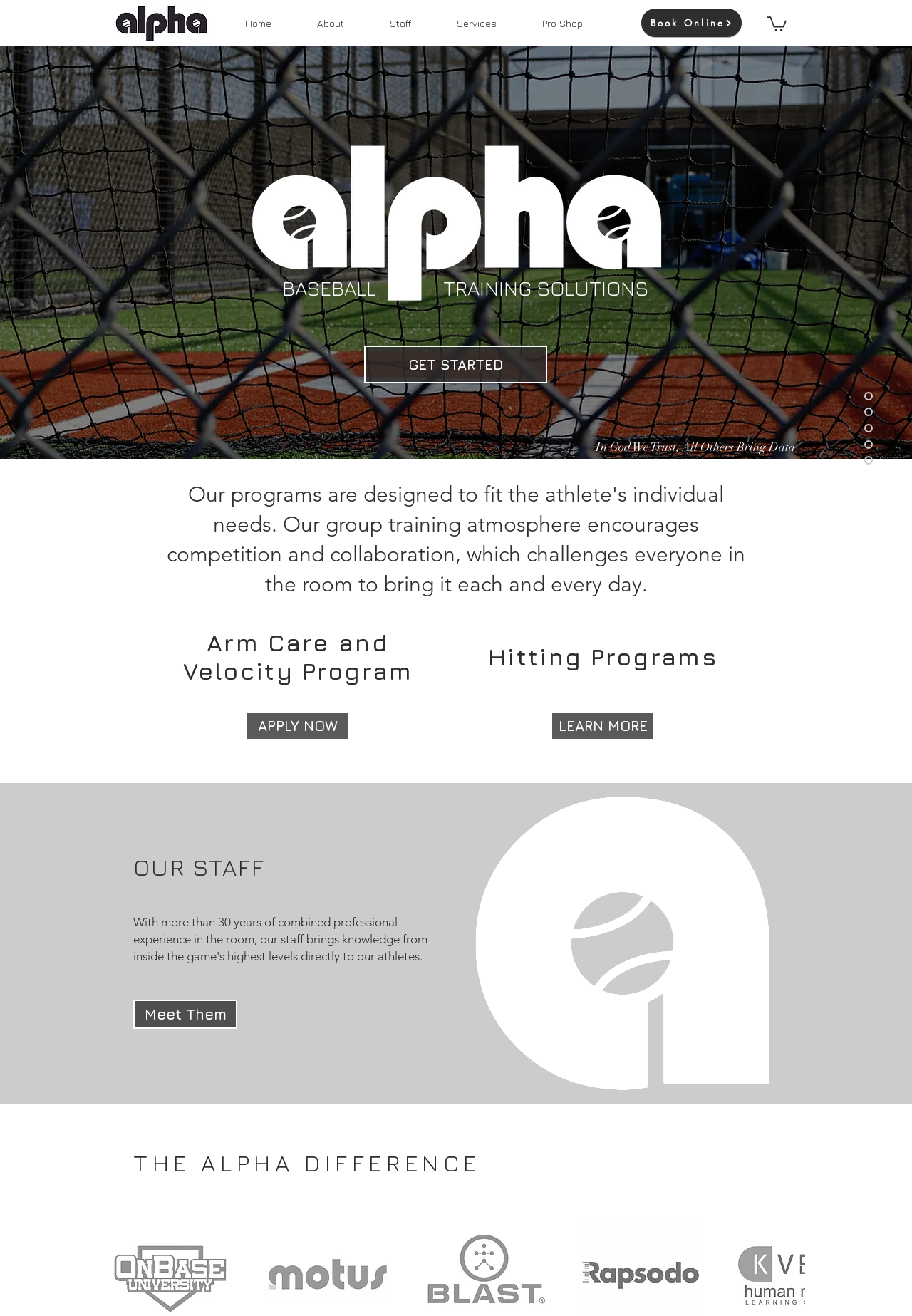Please provide a one-word or short phrase answer to the question:
How many main sections are on the webpage?

5